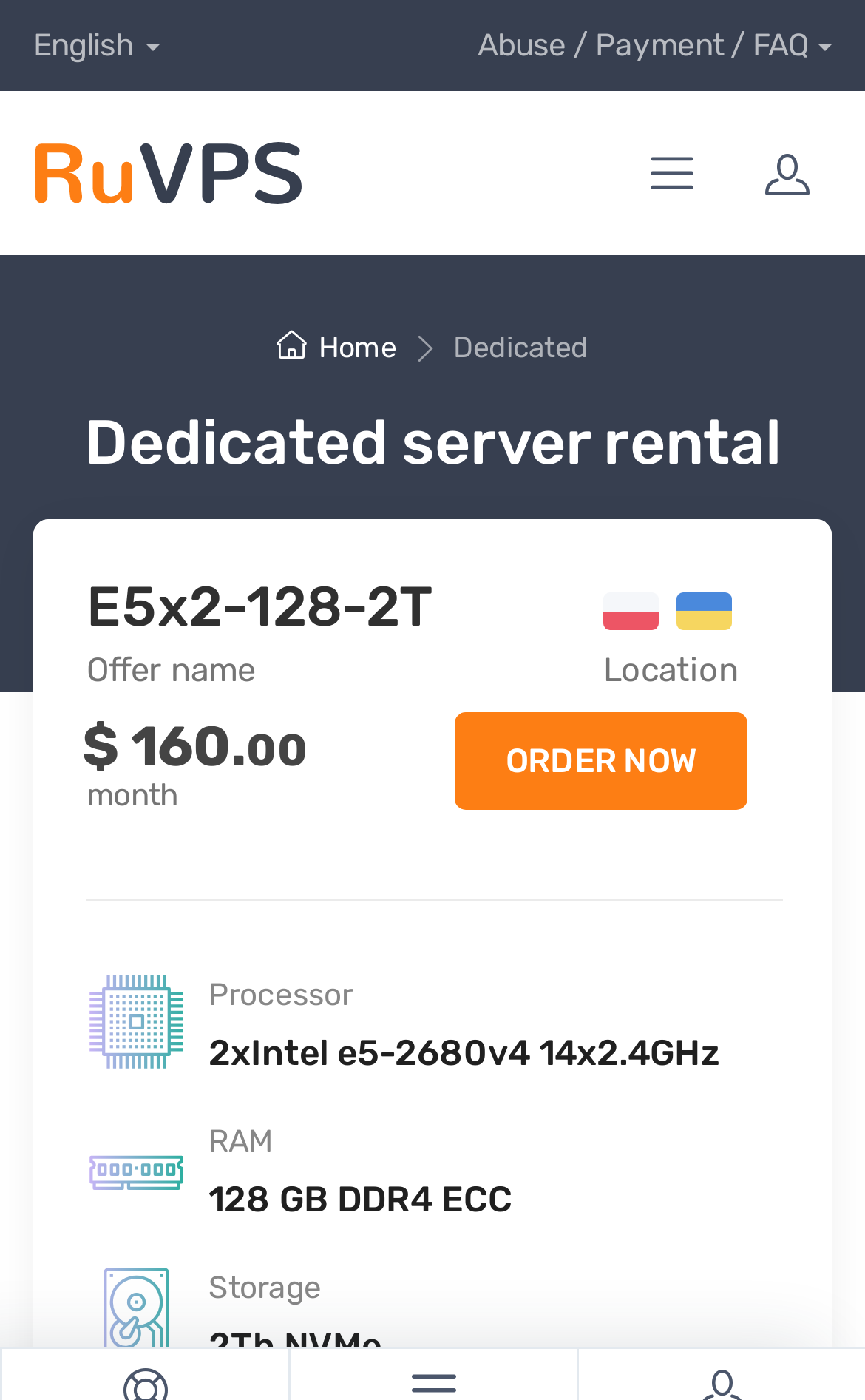Answer the question below in one word or phrase:
How much RAM is available?

128 GB